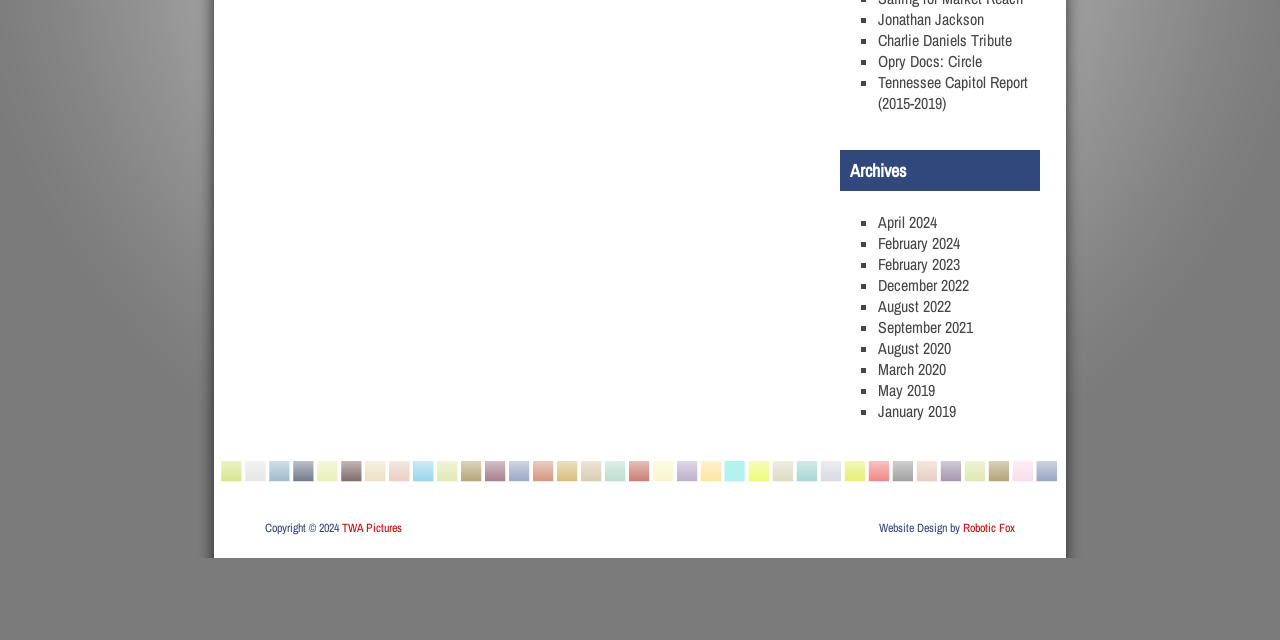Using the element description provided, determine the bounding box coordinates in the format (top-left x, top-left y, bottom-right x, bottom-right y). Ensure that all values are floating point numbers between 0 and 1. Element description: Tennessee Capitol Report (2015-2019)

[0.686, 0.111, 0.803, 0.178]